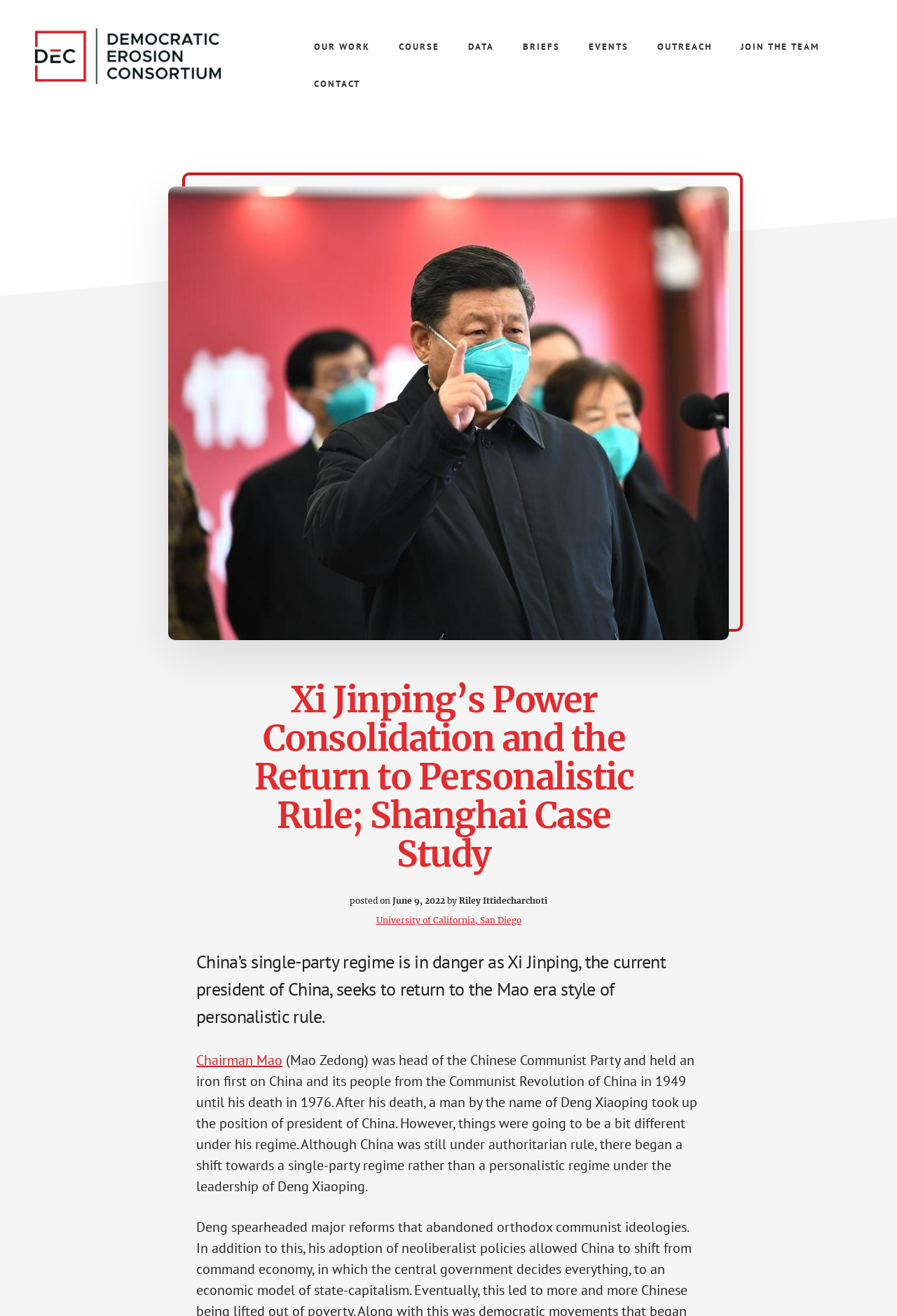What is the topic of the case study?
Please provide an in-depth and detailed response to the question.

I found the answer by looking at the title of the case study, which is 'Xi Jinping’s Power Consolidation and the Return to Personalistic Rule; Shanghai Case Study'. The word 'Shanghai' is part of the title, indicating that it's the topic of the case study.